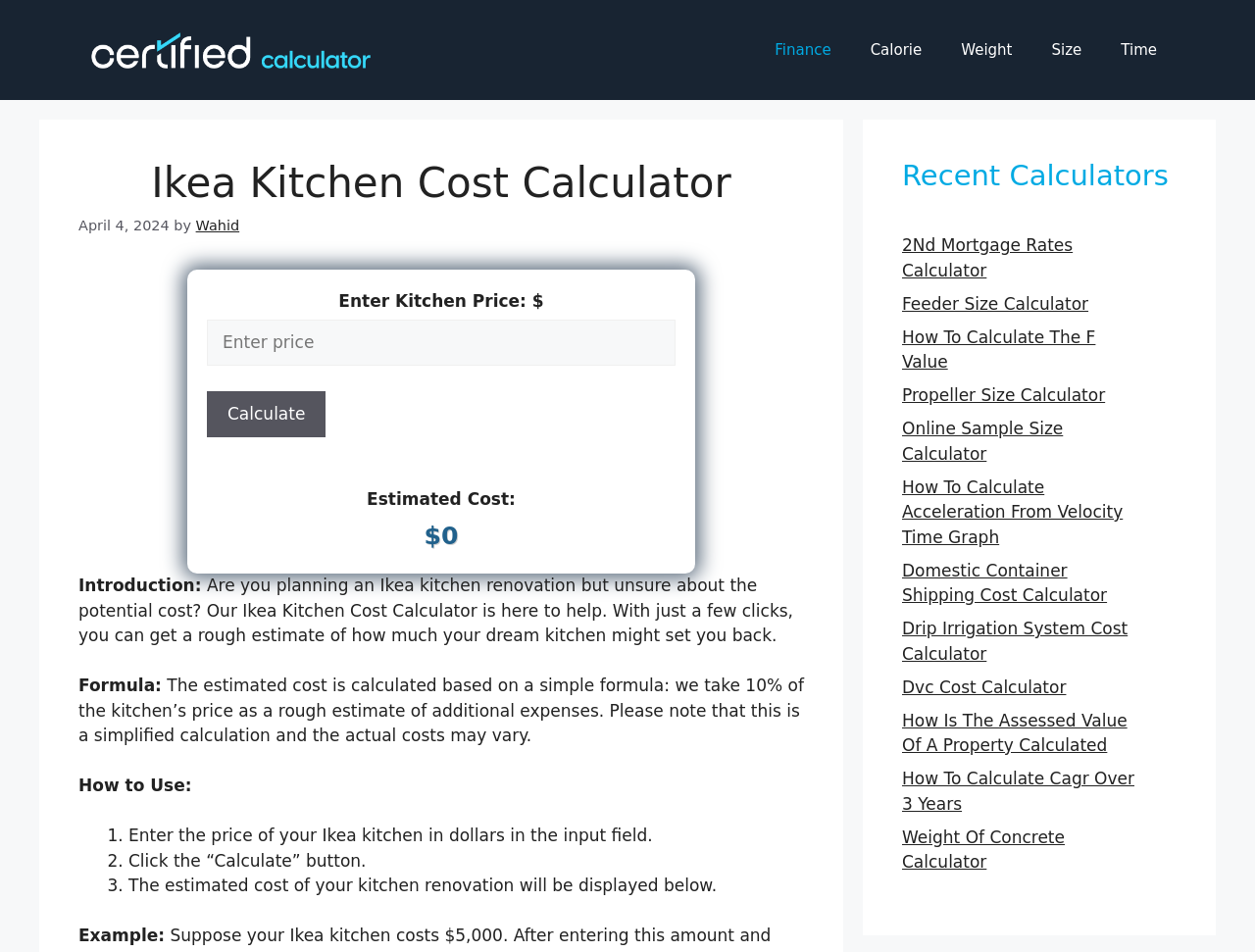What is the formula used to calculate the estimated cost? Observe the screenshot and provide a one-word or short phrase answer.

10% of kitchen price